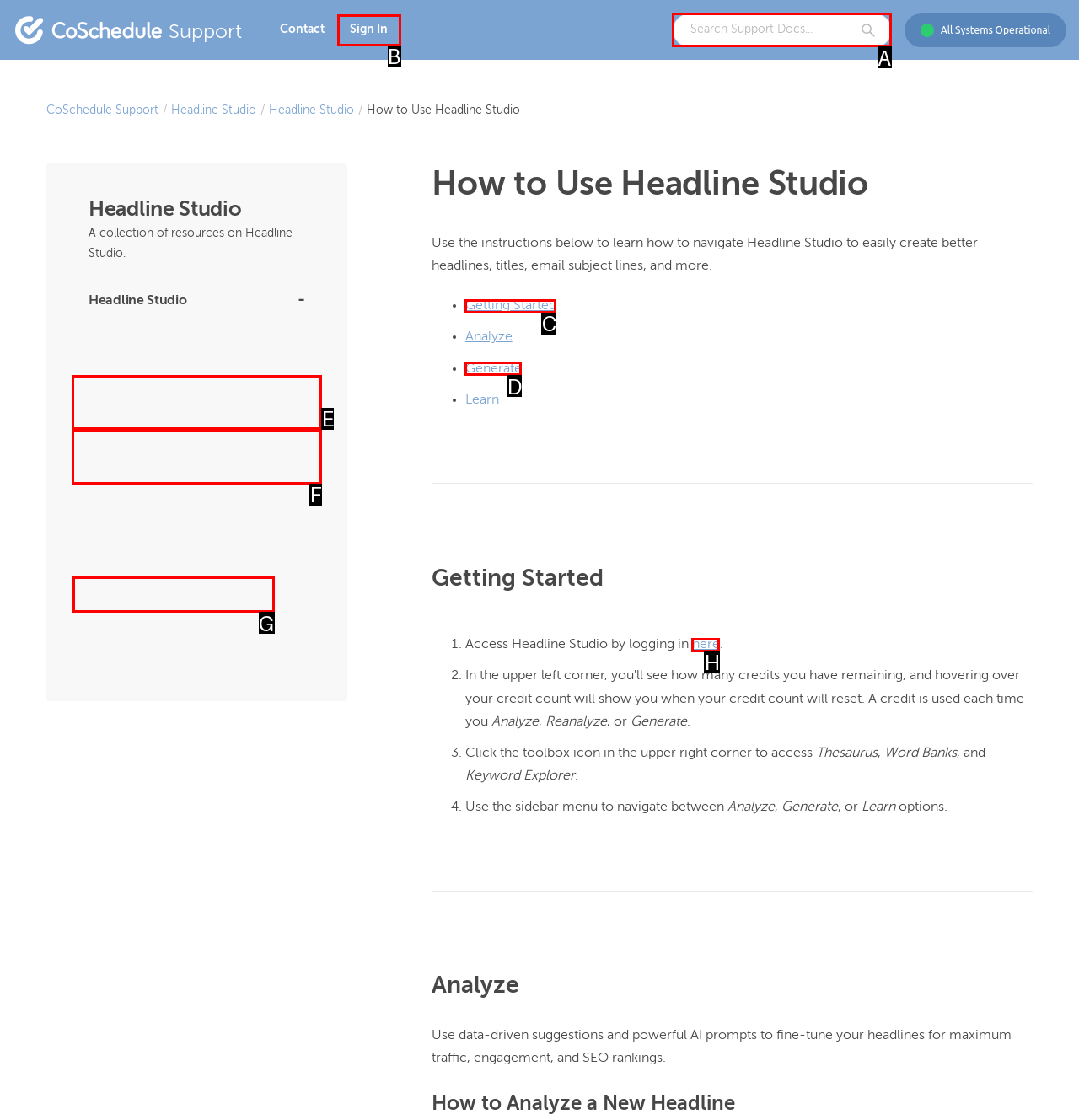Determine which option you need to click to execute the following task: Search Support Docs. Provide your answer as a single letter.

A